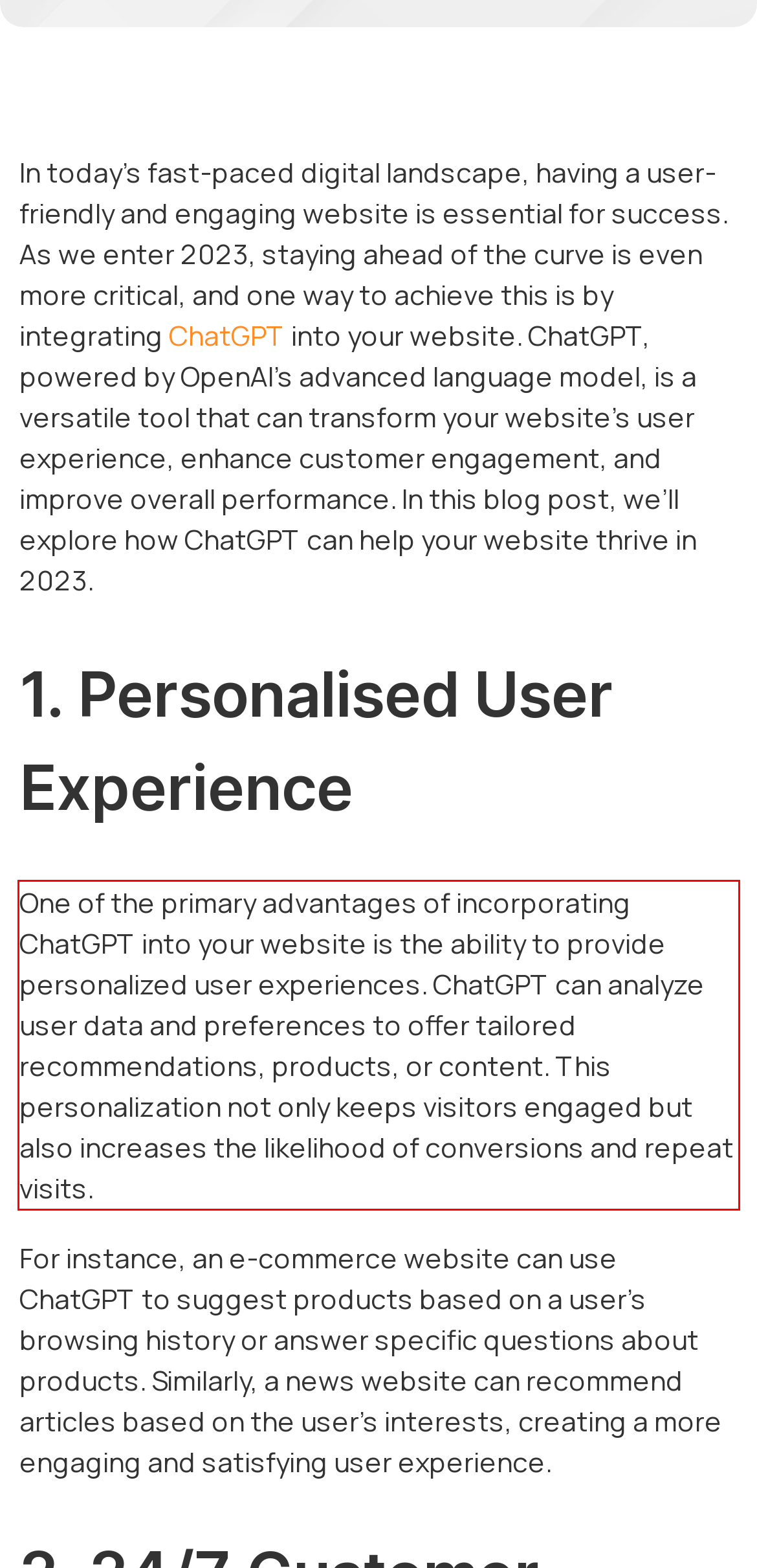Given a screenshot of a webpage with a red bounding box, please identify and retrieve the text inside the red rectangle.

One of the primary advantages of incorporating ChatGPT into your website is the ability to provide personalized user experiences. ChatGPT can analyze user data and preferences to offer tailored recommendations, products, or content. This personalization not only keeps visitors engaged but also increases the likelihood of conversions and repeat visits.